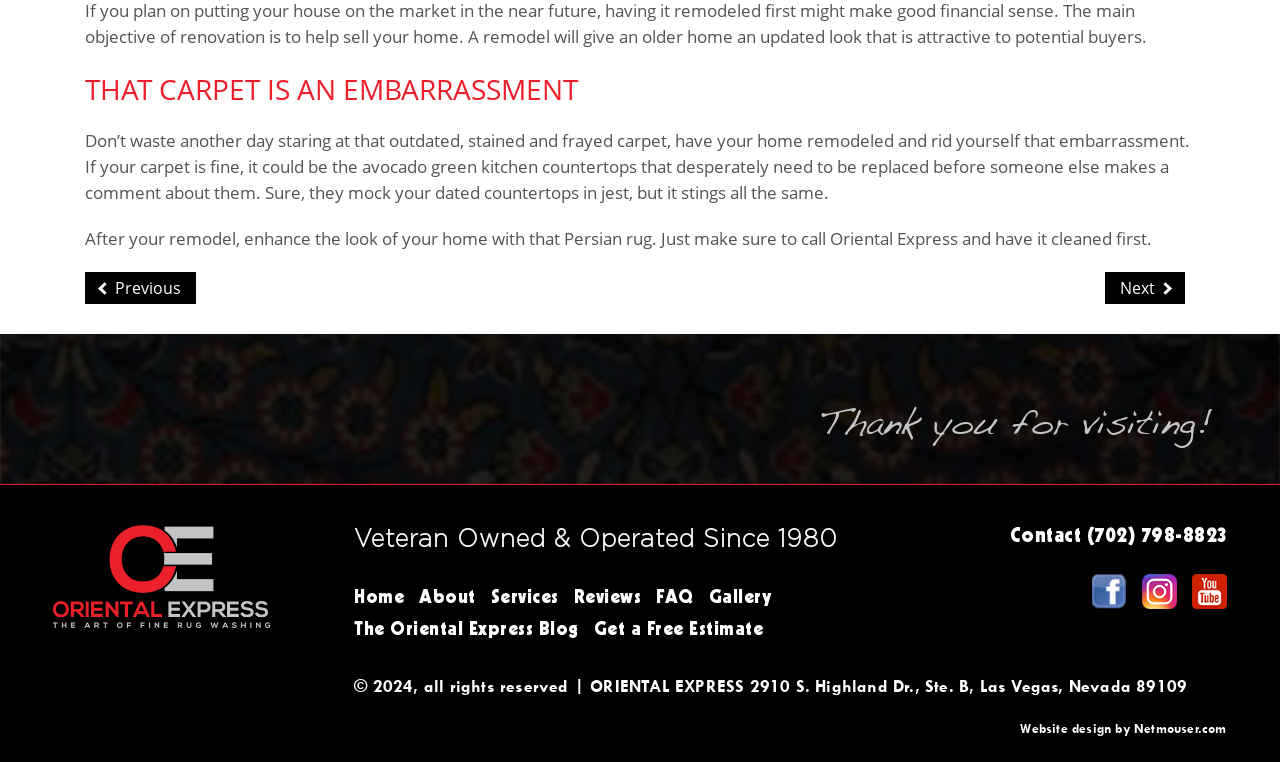Please locate the bounding box coordinates of the element that needs to be clicked to achieve the following instruction: "Click the 'Next' button". The coordinates should be four float numbers between 0 and 1, i.e., [left, top, right, bottom].

[0.875, 0.363, 0.914, 0.392]